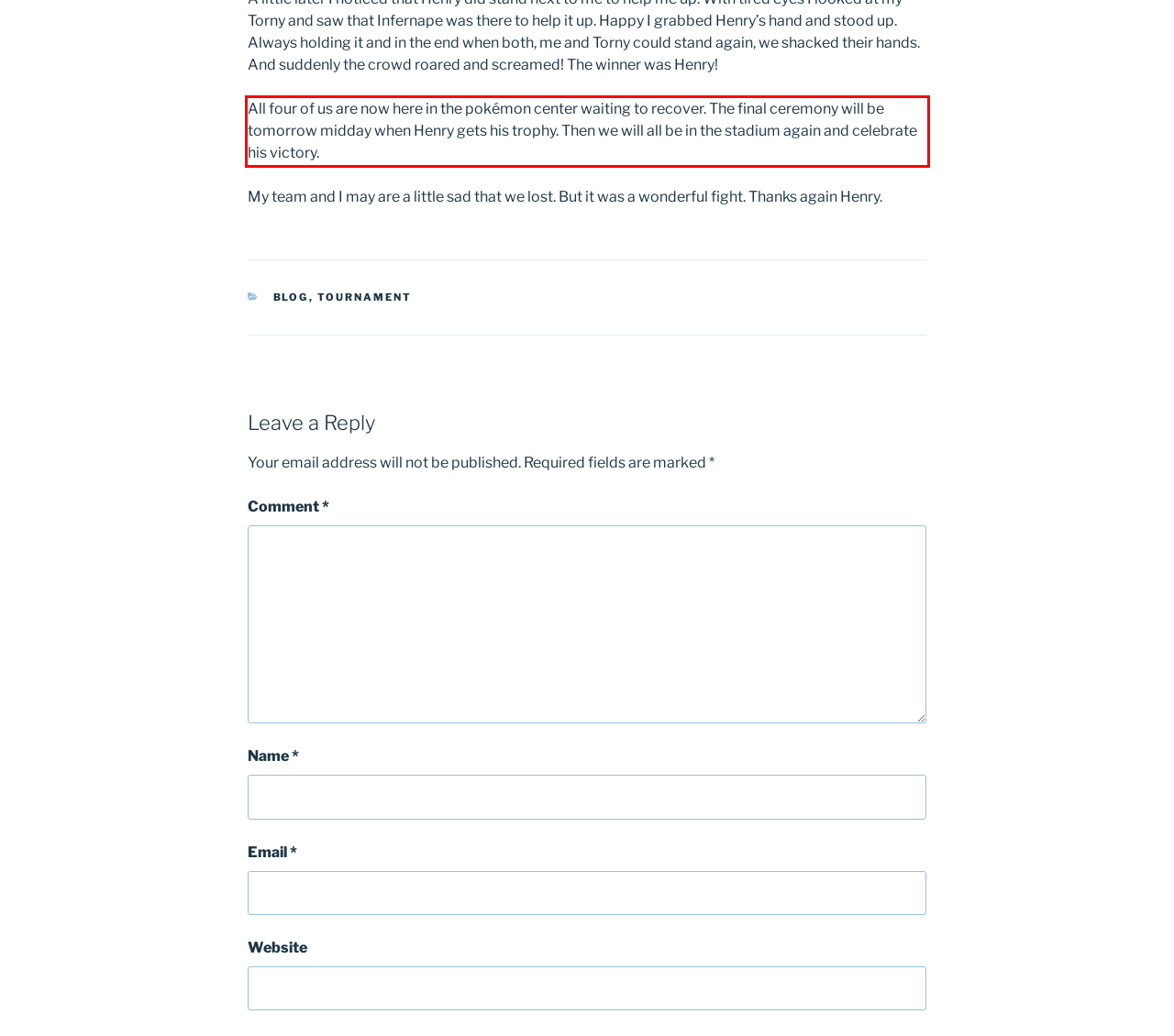Given a webpage screenshot, identify the text inside the red bounding box using OCR and extract it.

All four of us are now here in the pokémon center waiting to recover. The final ceremony will be tomorrow midday when Henry gets his trophy. Then we will all be in the stadium again and celebrate his victory.